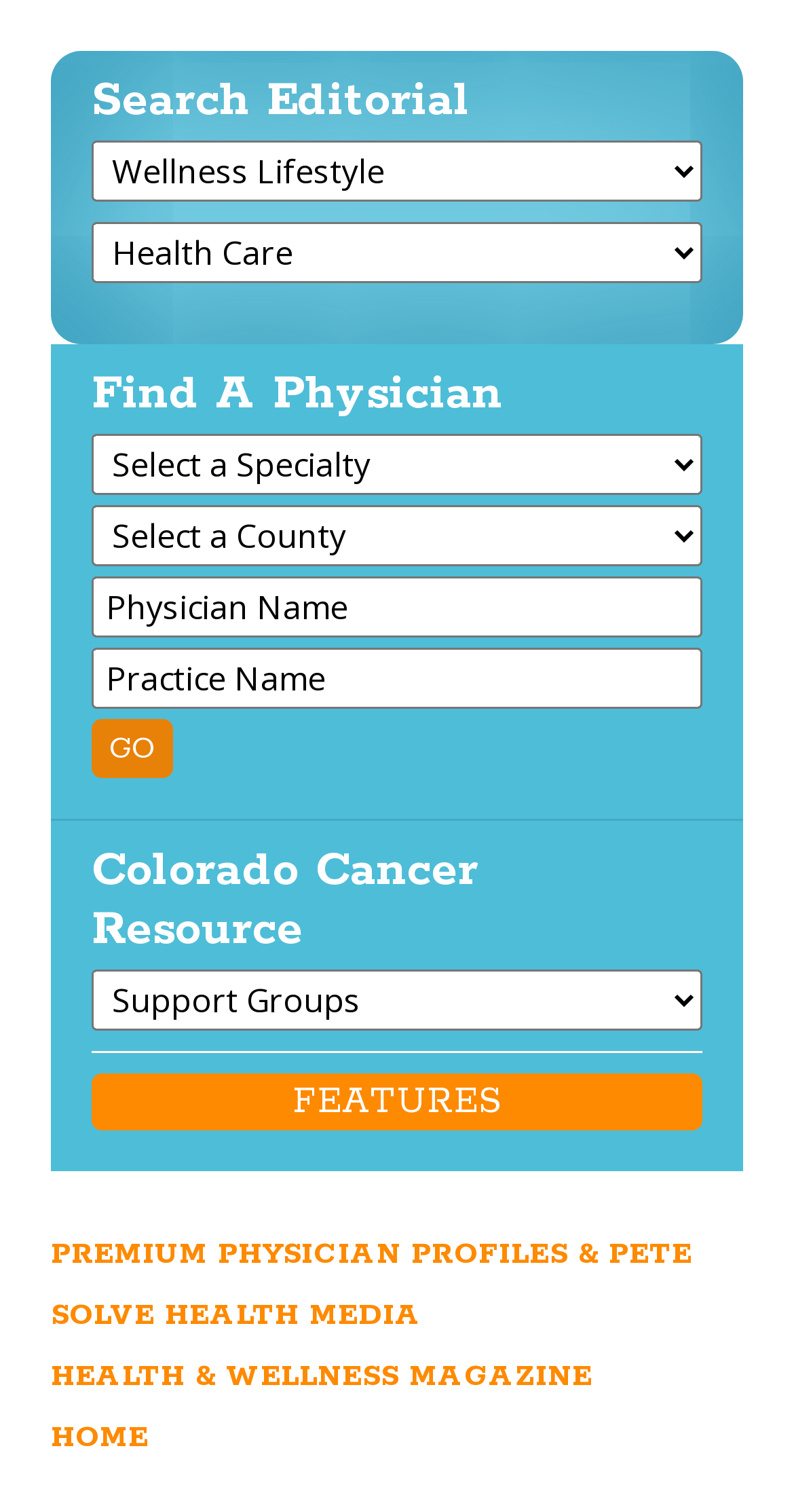Please pinpoint the bounding box coordinates for the region I should click to adhere to this instruction: "Explore Colorado Cancer Resource".

[0.115, 0.543, 0.885, 0.635]